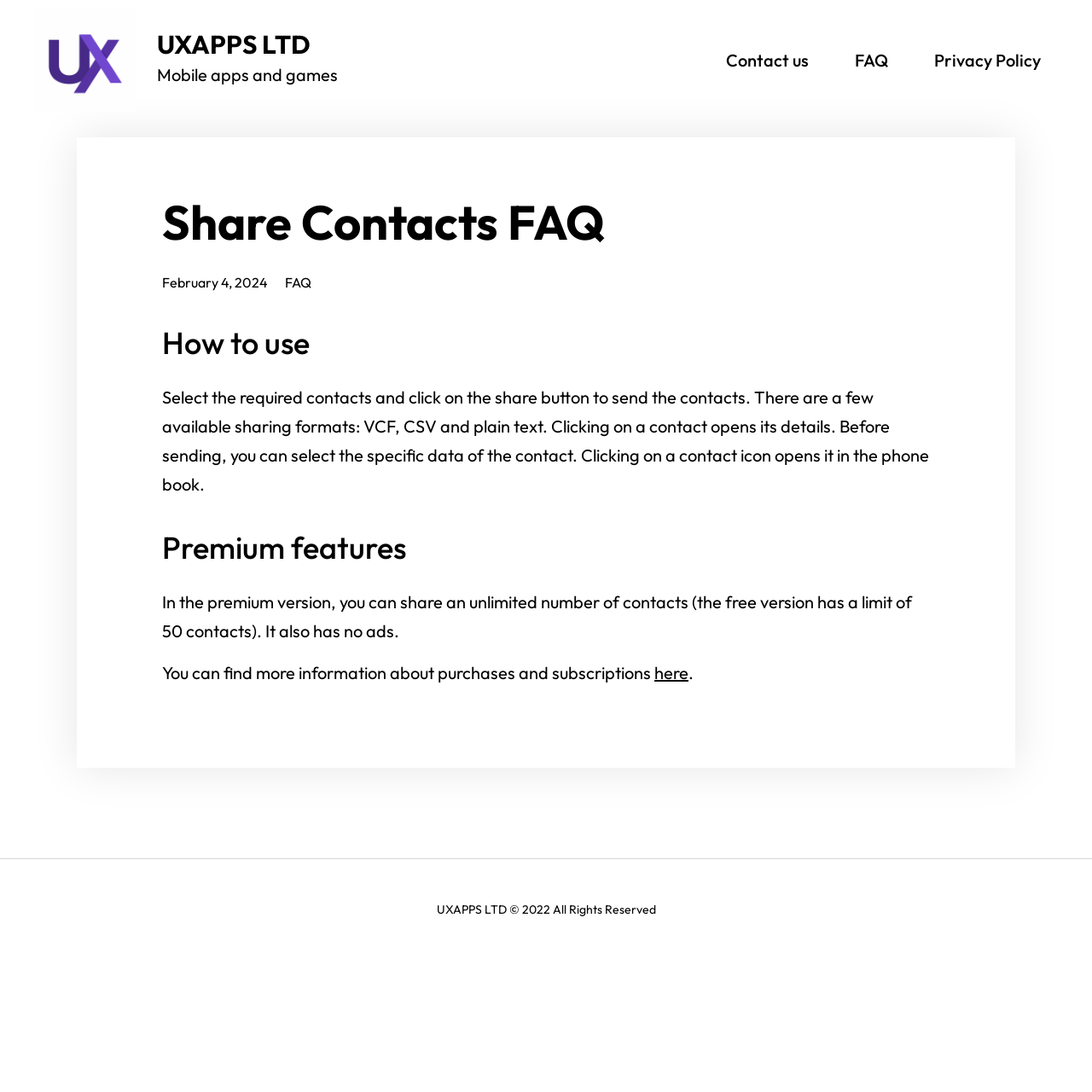Based on the image, provide a detailed and complete answer to the question: 
What is the limitation of the free version?

The limitation of the free version can be found in the 'Premium features' section, which states that the free version has a limit of 50 contacts, whereas the premium version allows unlimited sharing of contacts.